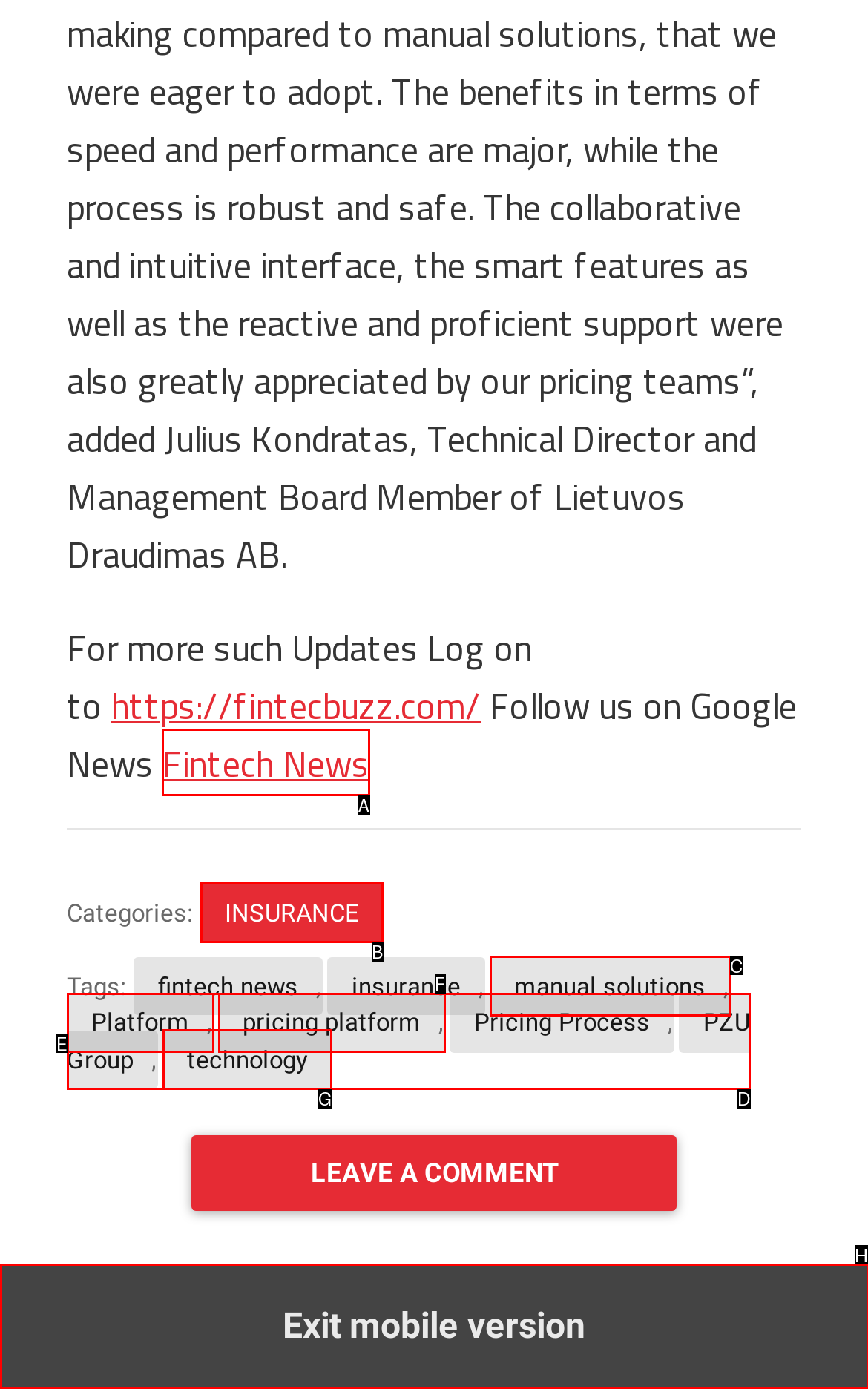Determine which HTML element to click to execute the following task: Follow fintech news Answer with the letter of the selected option.

A